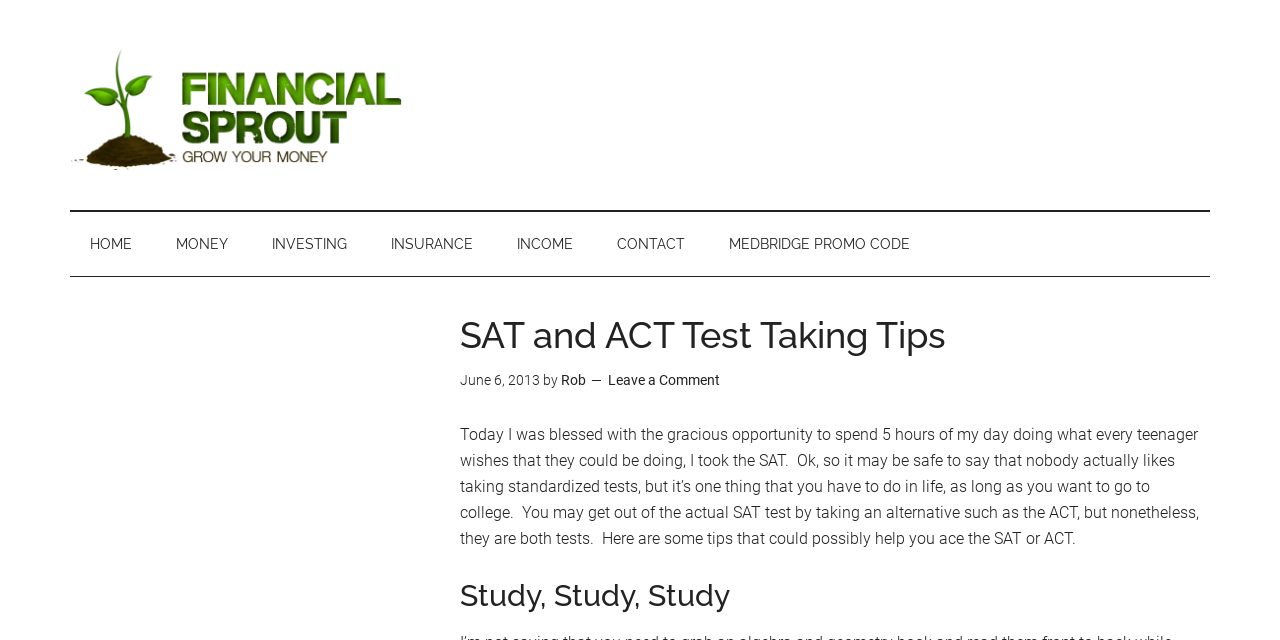Provide your answer to the question using just one word or phrase: How many hours did the author spend taking the SAT?

5 hours